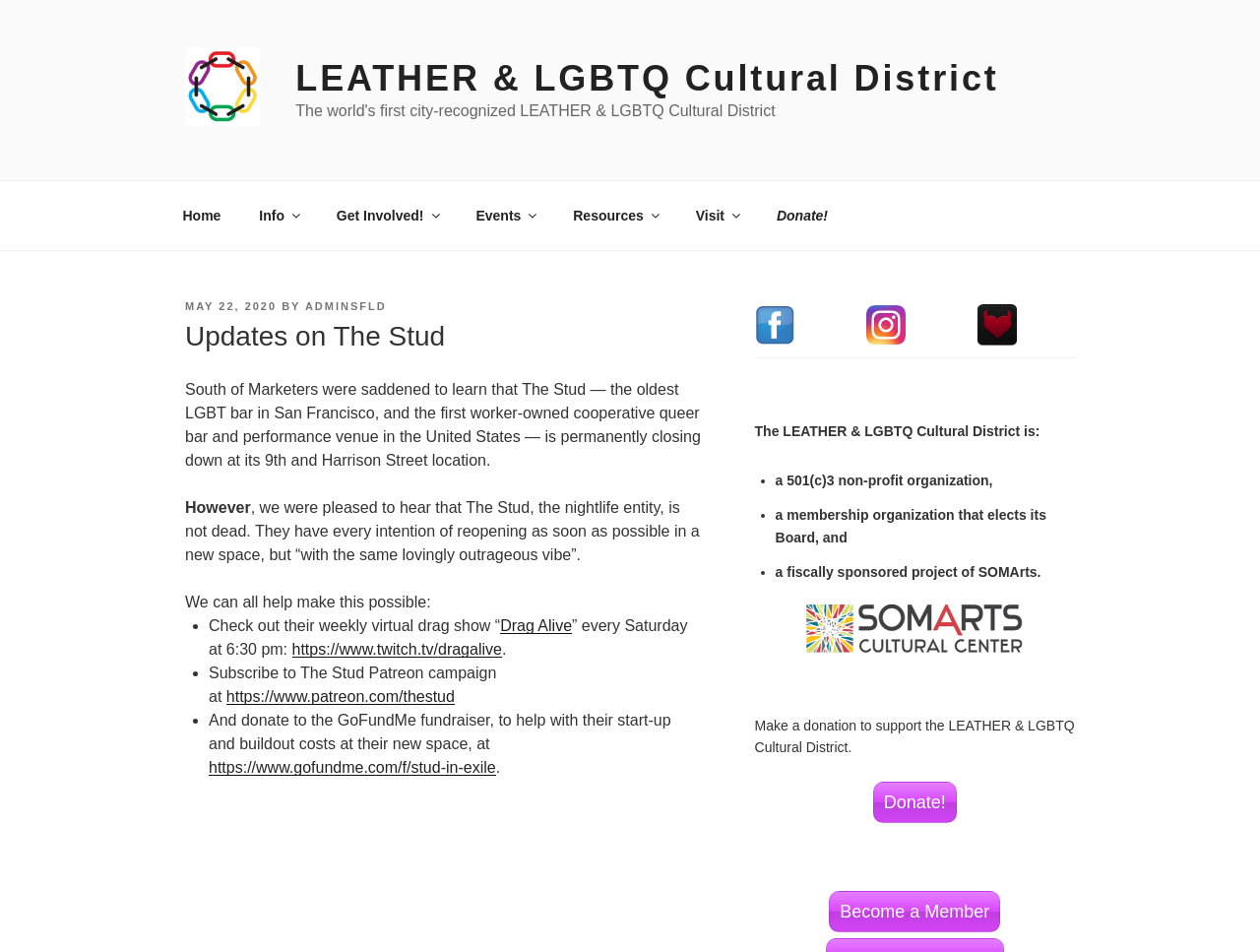Provide an in-depth caption for the webpage.

The webpage is about updates on The Stud, a LEATHER & LGBTQ Cultural District. At the top, there is a navigation menu with links to "Home", "Get Involved!", "Events", "Resources", "Visit", and "Donate!". Below the navigation menu, there is a main section that contains an article with a heading "Updates on The Stud". 

The article starts with a brief introduction about The Stud, the oldest LGBT bar in San Francisco, and its permanent closure at its current location. However, it also mentions that The Stud will reopen in a new space with the same vibe. 

The article then provides ways for readers to help make this possible, including checking out their weekly virtual drag show "Drag Alive", subscribing to The Stud Patreon campaign, and donating to the GoFundMe fundraiser. 

To the right of the article, there is a table with three grid cells, each containing a link. Below the table, there is a section about the LEATHER & LGBTQ Cultural District, which is a 501(c)3 non-profit organization, a membership organization, and a fiscally sponsored project of SOMArts. 

Finally, there are links to make a donation to support the LEATHER & LGBTQ Cultural District and to become a member.